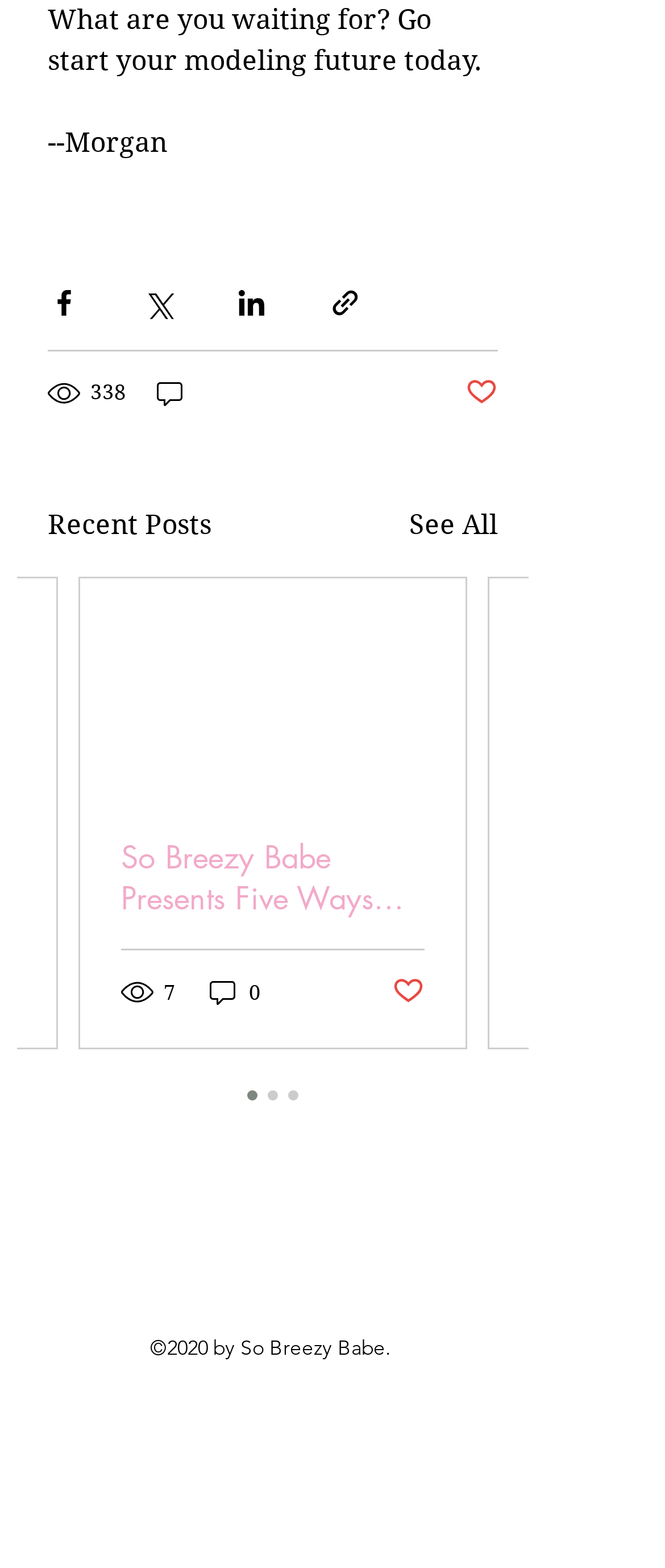Given the element description Brea Electrician, specify the bounding box coordinates of the corresponding UI element in the format (top-left x, top-left y, bottom-right x, bottom-right y). All values must be between 0 and 1.

None